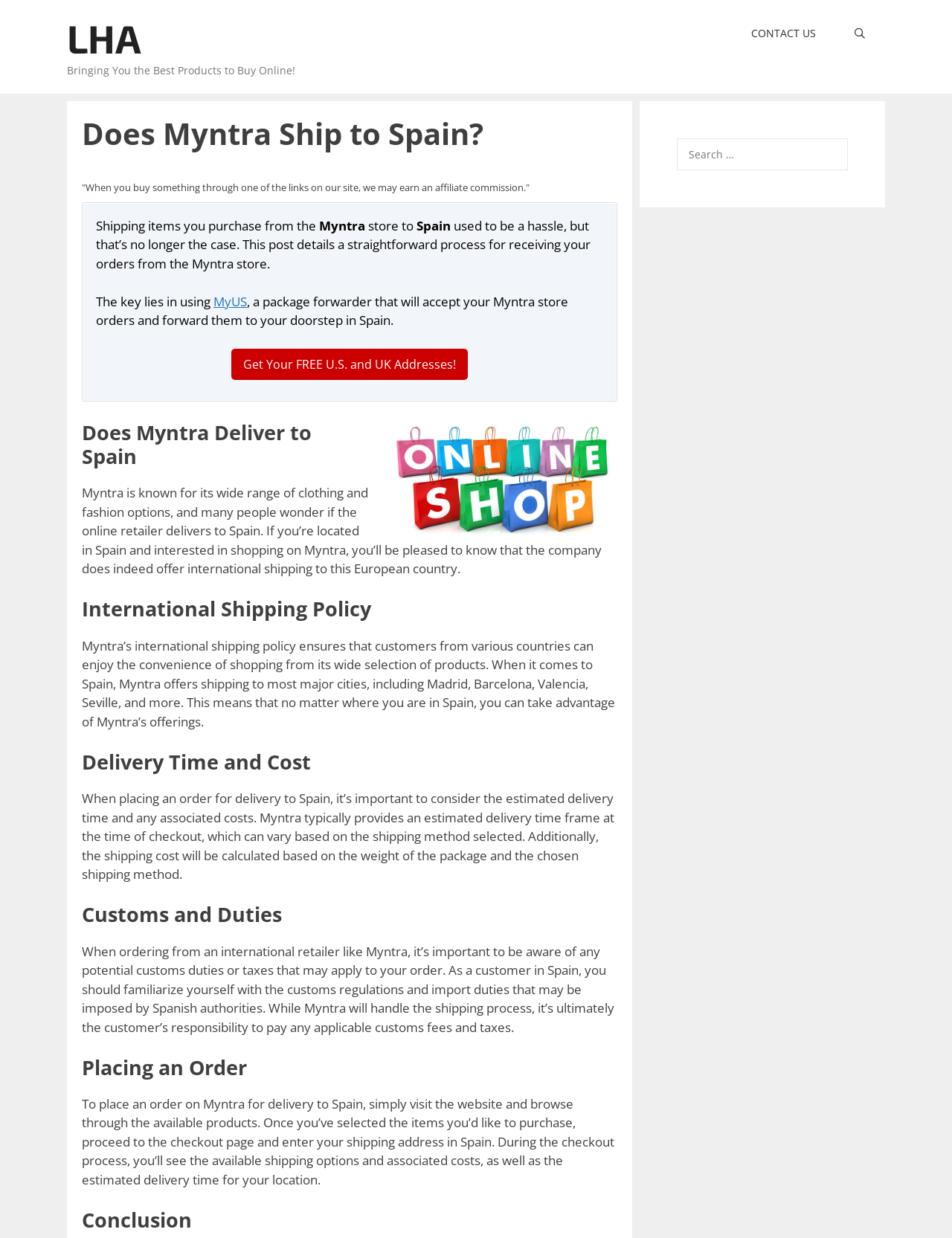Predict the bounding box for the UI component with the following description: "Contact us".

[0.767, 0.012, 0.877, 0.042]